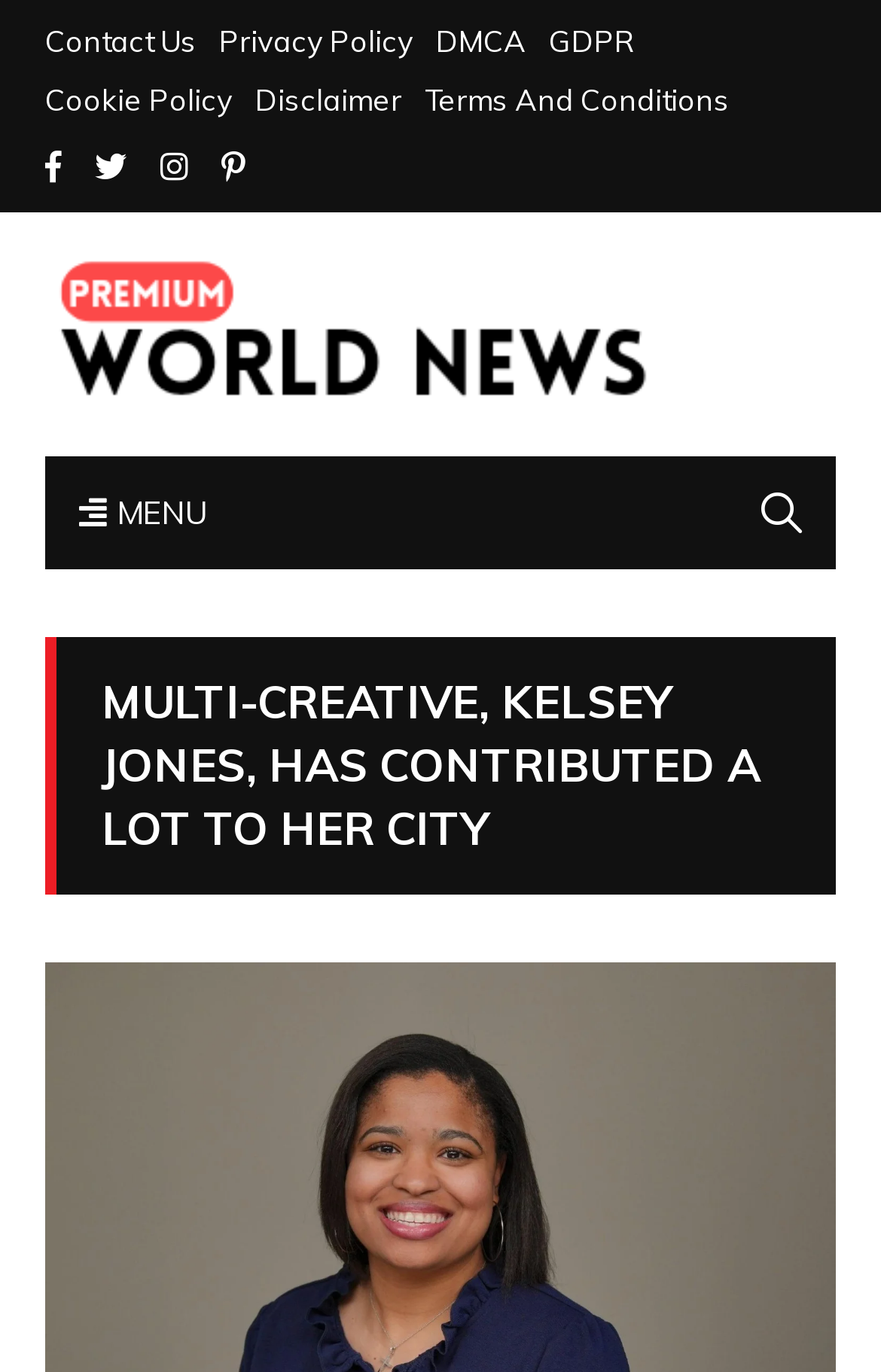Based on the image, give a detailed response to the question: What is the logo of the website?

The logo is an image element with the text 'Premium World News Logo' and is located at the top of the webpage, as indicated by its bounding box coordinates.